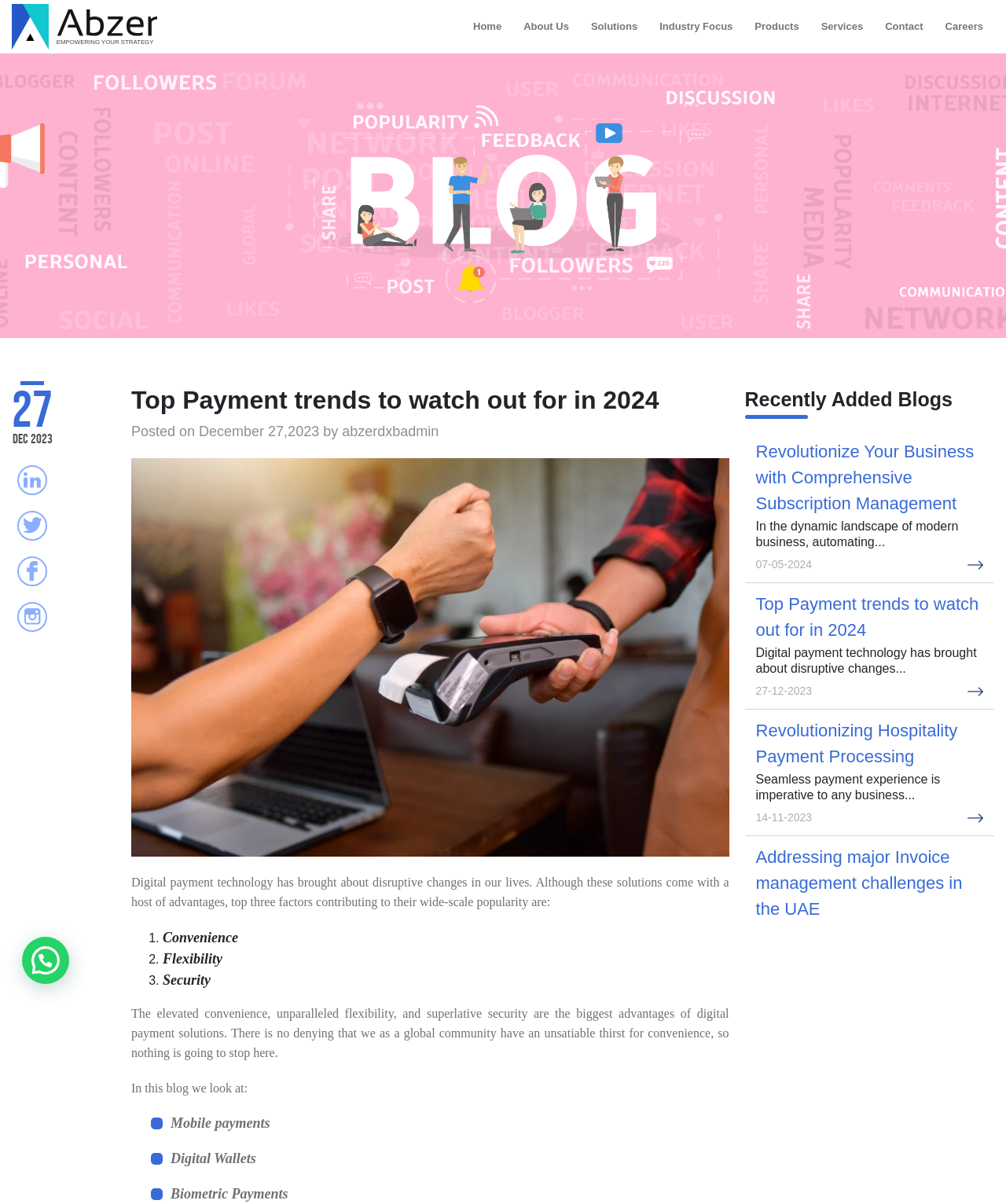Can you find and generate the webpage's heading?

Top Payment trends to watch out for in 2024